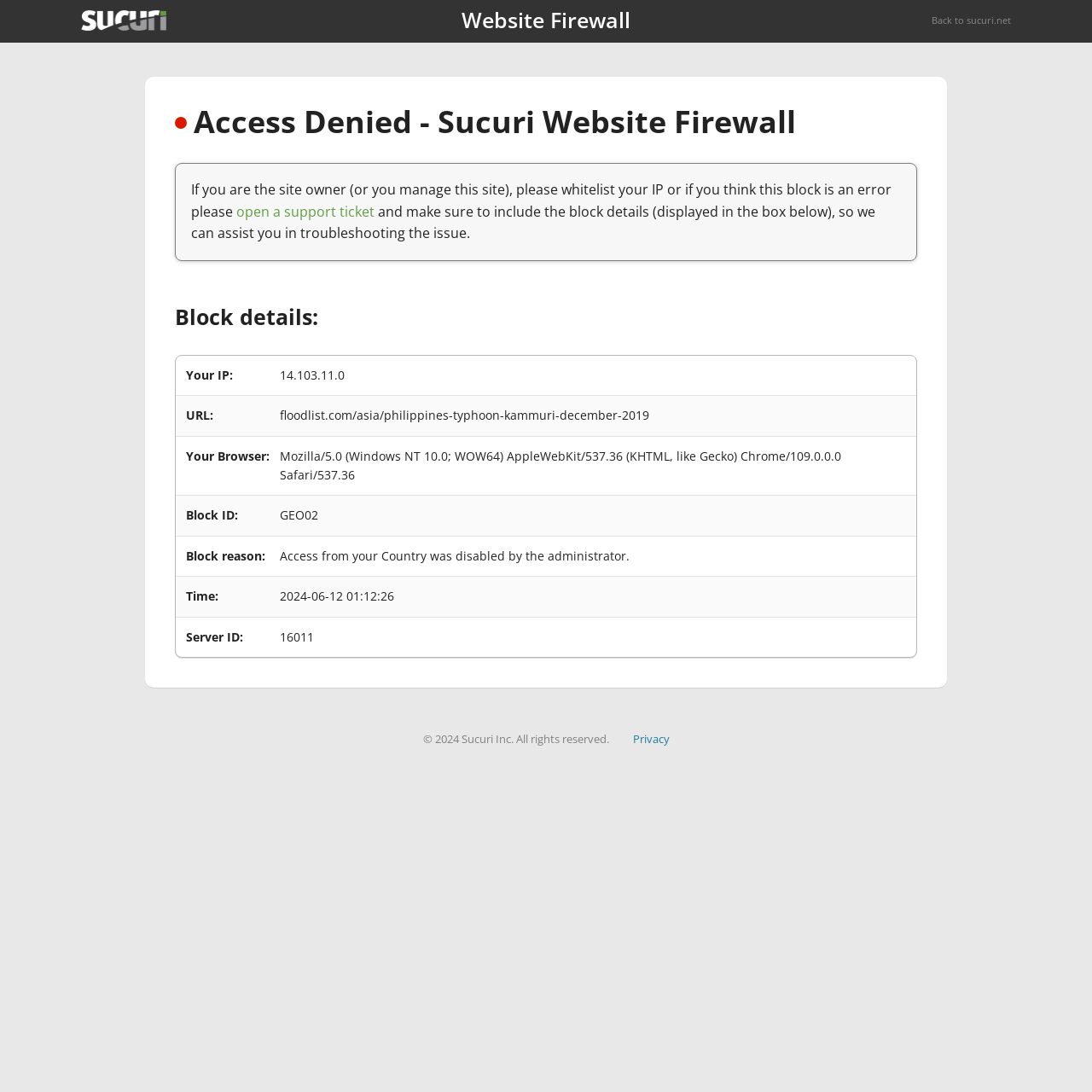Given the element description, predict the bounding box coordinates in the format (top-left x, top-left y, bottom-right x, bottom-right y). Make sure all values are between 0 and 1. Here is the element description: open a support ticket

[0.216, 0.185, 0.343, 0.202]